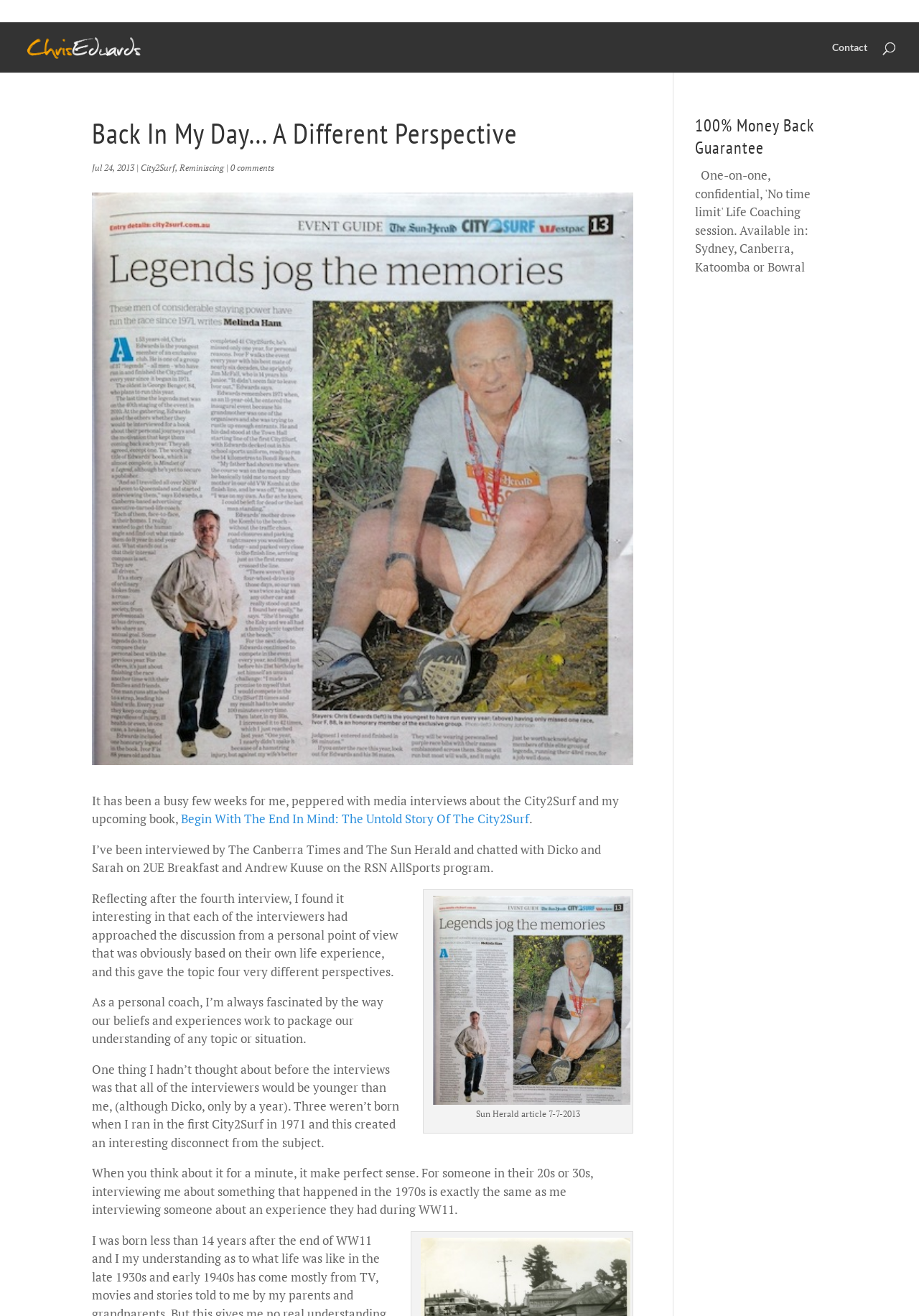Identify the bounding box coordinates for the region to click in order to carry out this instruction: "Search for something". Provide the coordinates using four float numbers between 0 and 1, formatted as [left, top, right, bottom].

[0.053, 0.017, 0.953, 0.018]